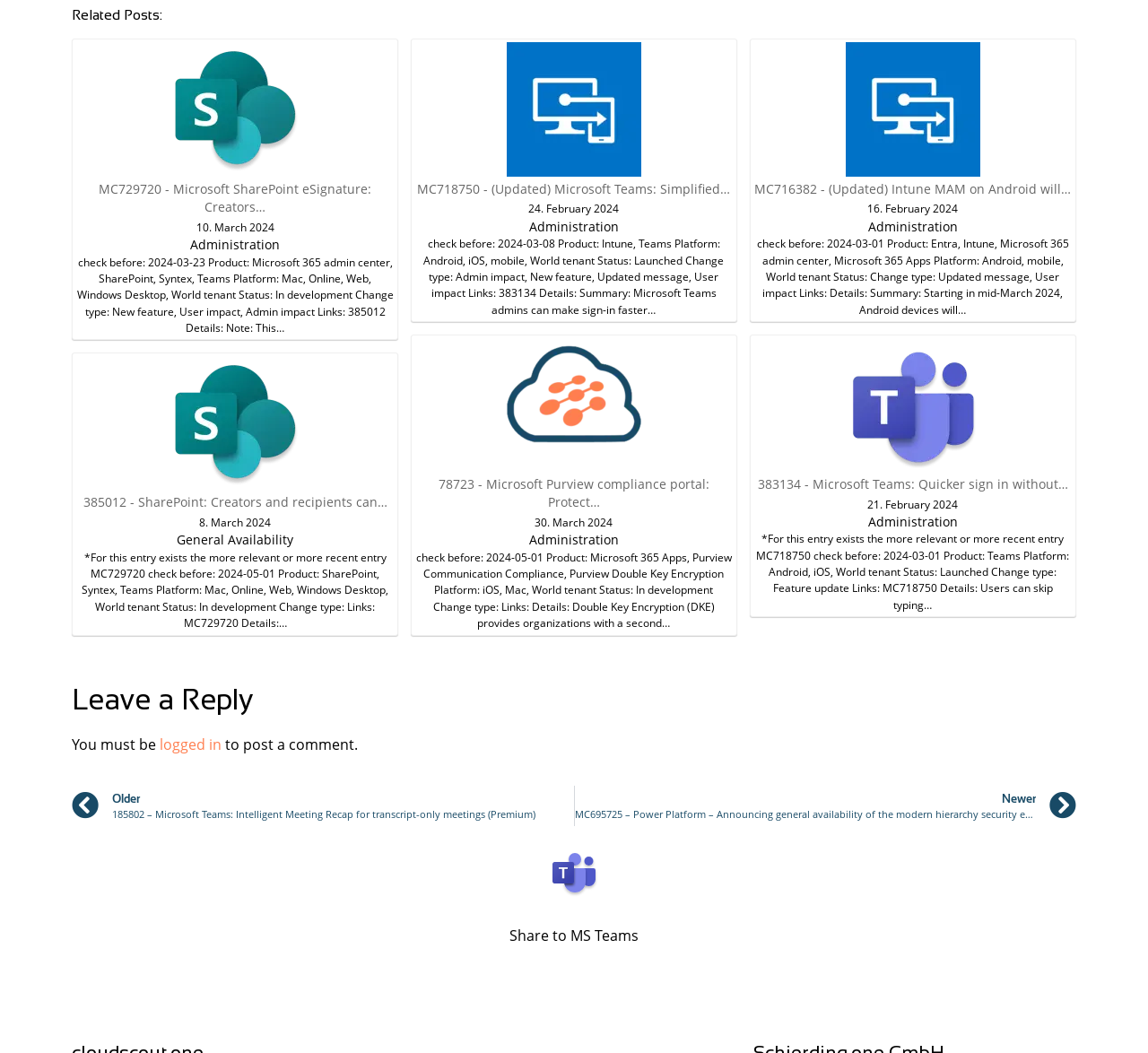Please answer the following question using a single word or phrase: 
What is the platform mentioned most frequently?

Teams